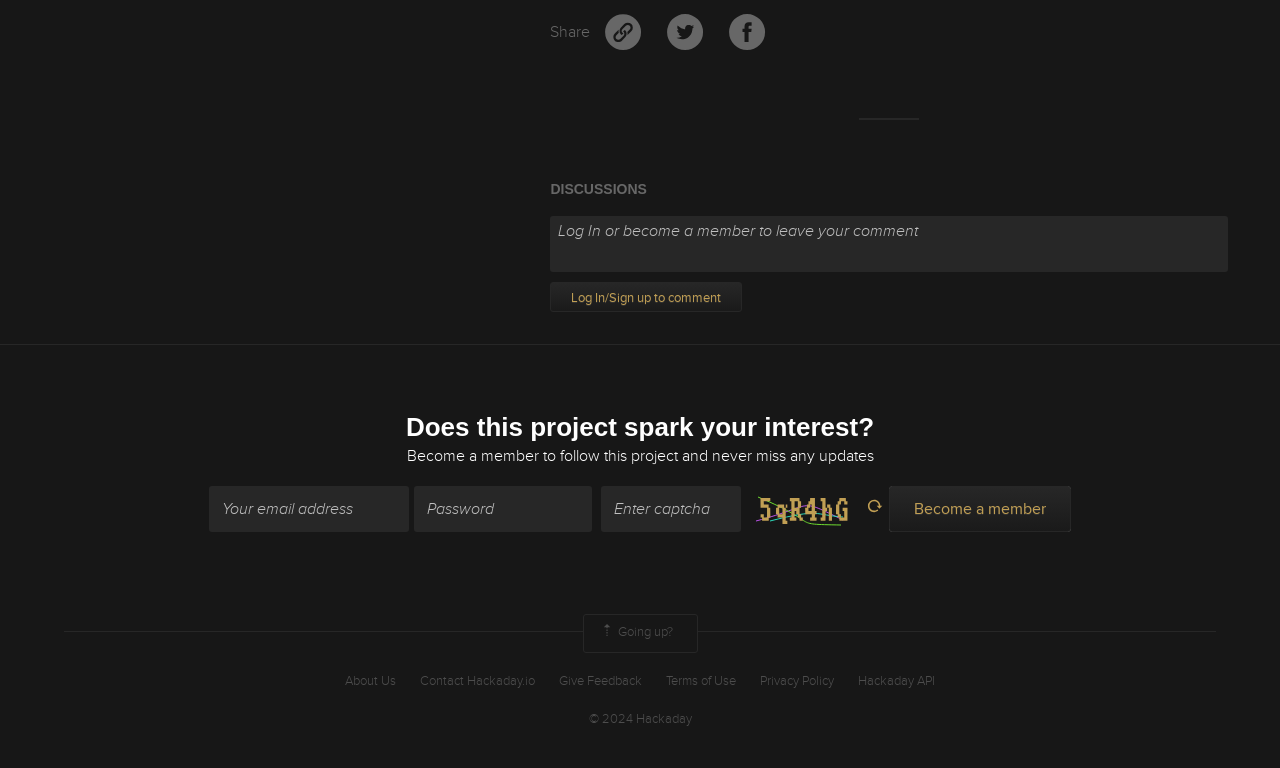Kindly provide the bounding box coordinates of the section you need to click on to fulfill the given instruction: "Click on the 'Share' link".

[0.43, 0.029, 0.464, 0.055]